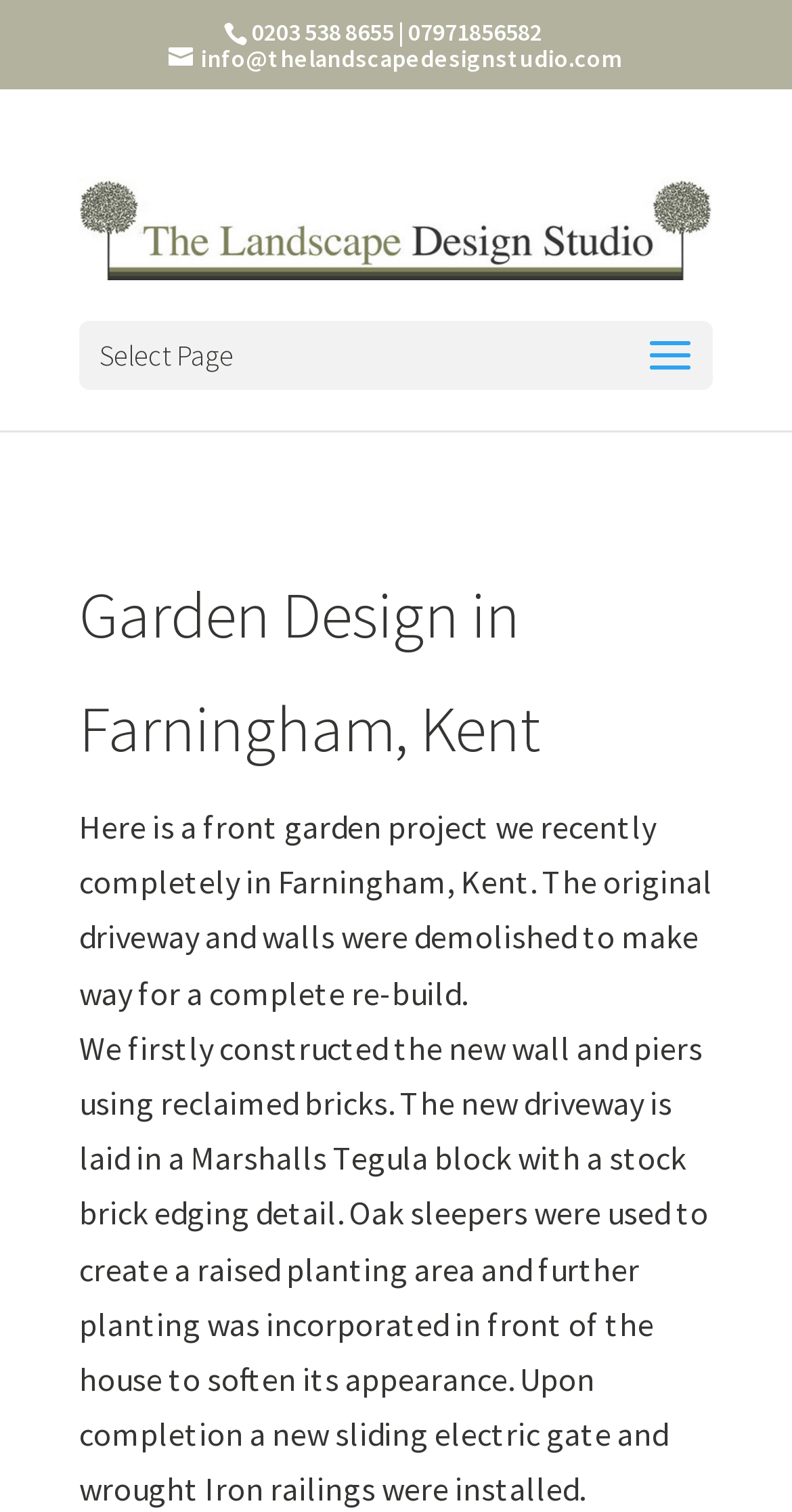Based on the visual content of the image, answer the question thoroughly: What was used to create a raised planting area?

I found the material used to create a raised planting area by looking at the StaticText element with the bounding box coordinates [0.1, 0.679, 0.895, 0.998], which mentions 'Oak sleepers were used to create a raised planting area'.